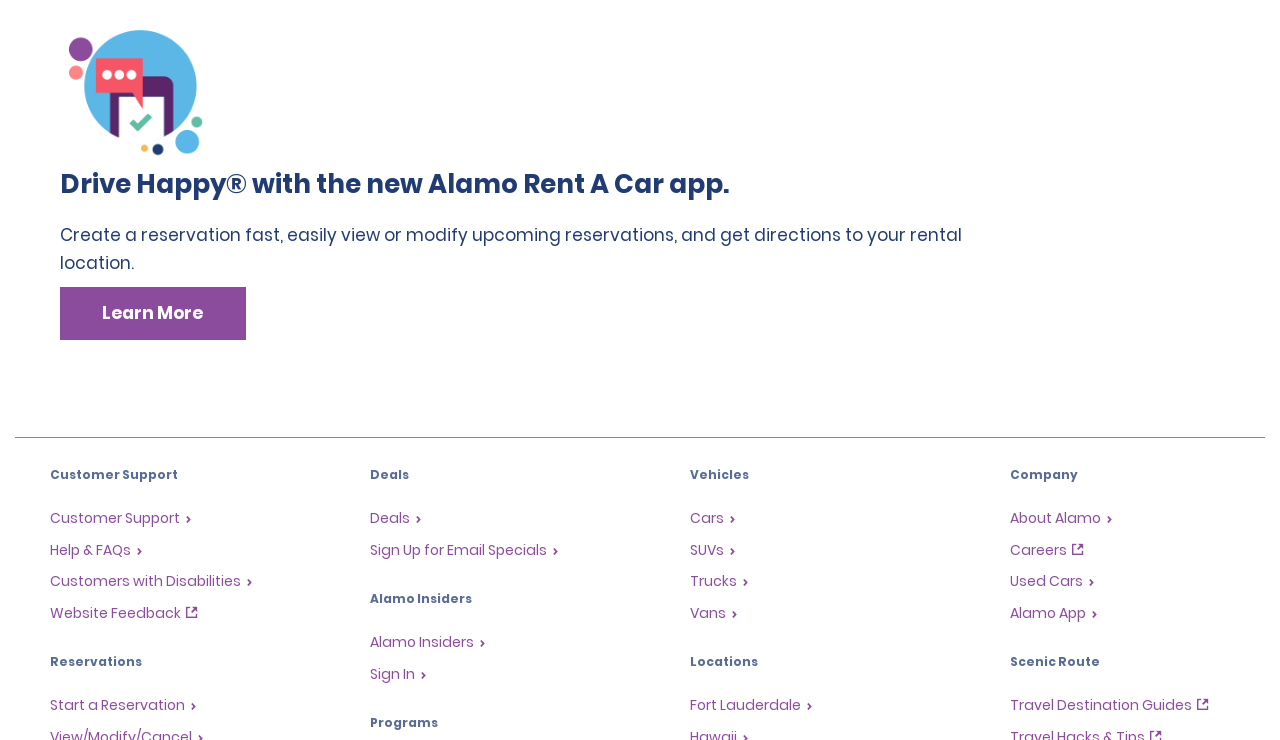What is the main purpose of the Alamo Rent A Car app?
Provide a fully detailed and comprehensive answer to the question.

Based on the heading 'Drive Happy with the new Alamo Rent A Car app' and the description 'Create a reservation fast, easily view or modify upcoming reservations, and get directions to your rental location', it can be inferred that the main purpose of the Alamo Rent A Car app is to rent a car.